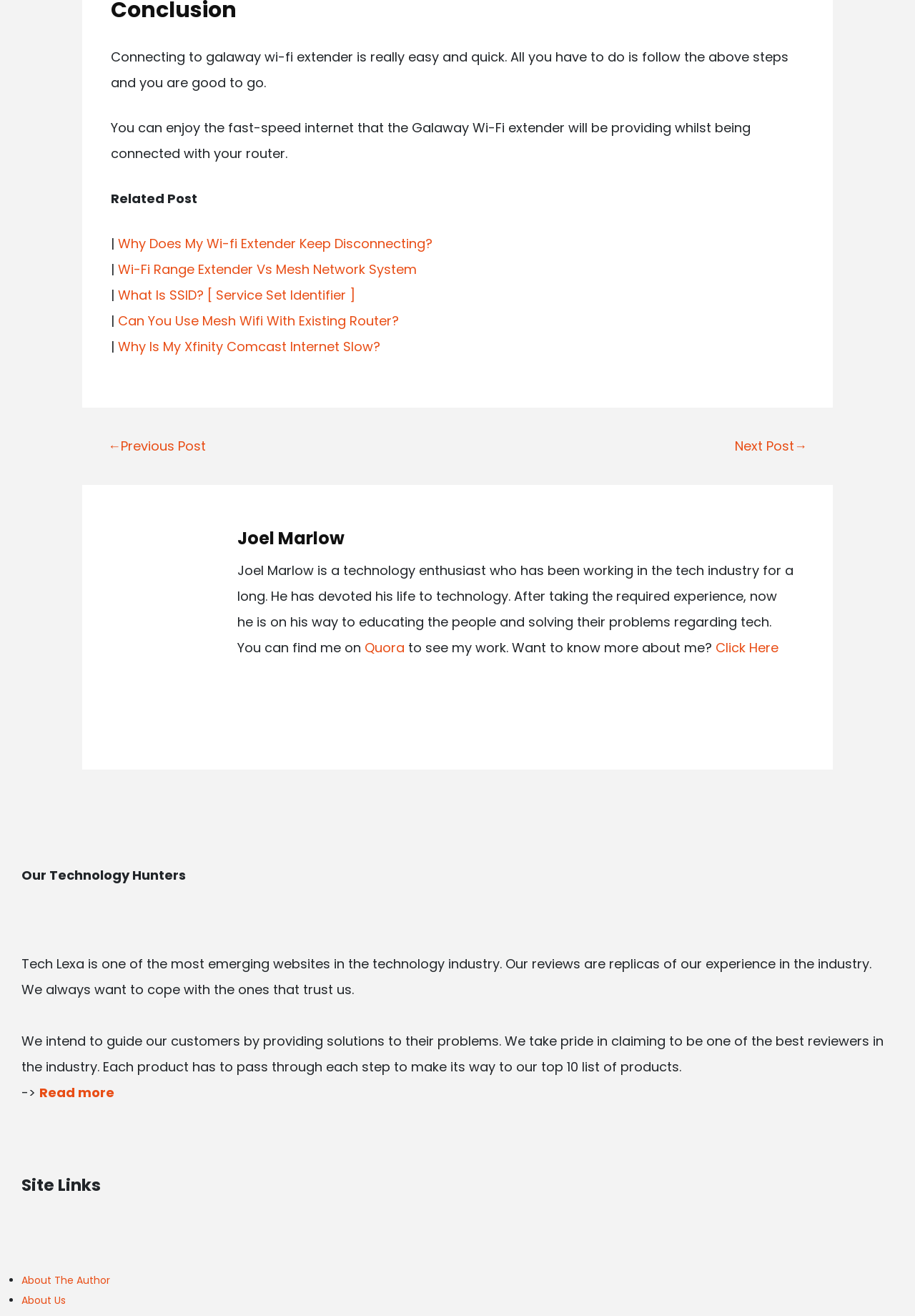Determine the bounding box coordinates of the clickable area required to perform the following instruction: "Click on 'Why Does My Wi-fi Extender Keep Disconnecting?'". The coordinates should be represented as four float numbers between 0 and 1: [left, top, right, bottom].

[0.129, 0.178, 0.473, 0.192]